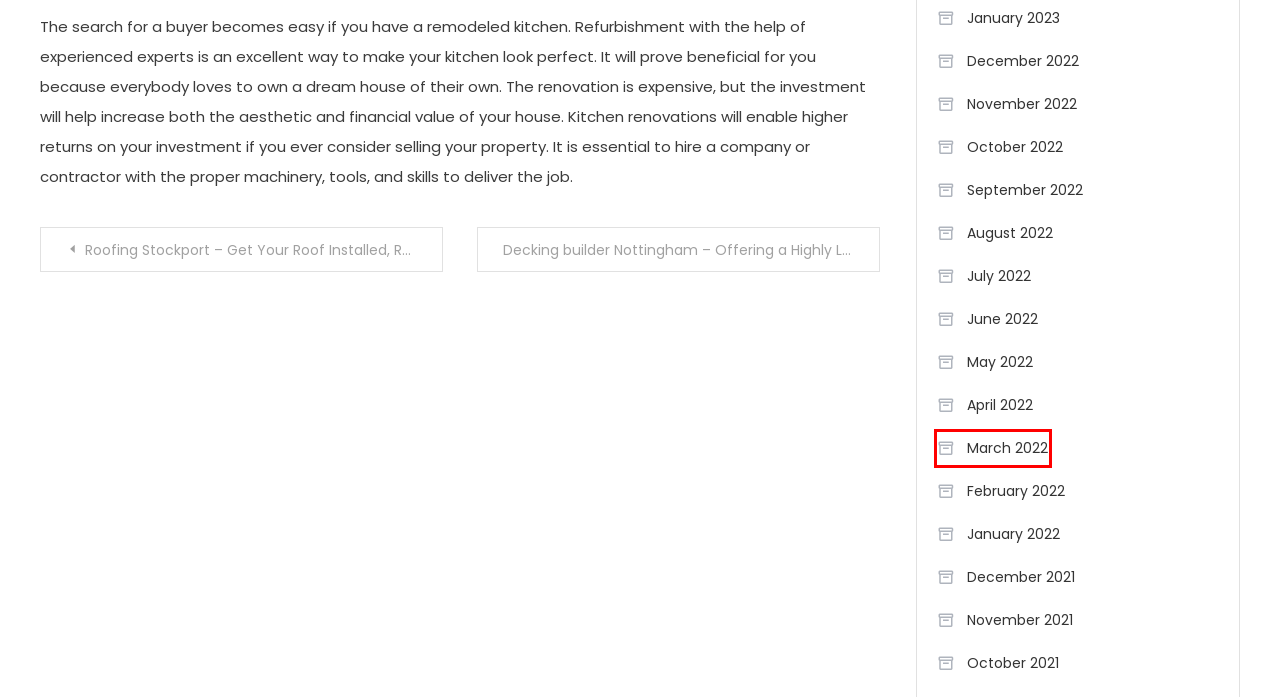You have a screenshot of a webpage with a red bounding box around an element. Select the webpage description that best matches the new webpage after clicking the element within the red bounding box. Here are the descriptions:
A. 12 - 2022 - Home Improvements Depot
B. 4 - 2022 - Home Improvements Depot
C. 9 - 2022 - Home Improvements Depot
D. 8 - 2022 - Home Improvements Depot
E. 3 - 2022 - Home Improvements Depot
F. 11 - 2022 - Home Improvements Depot
G. 1 - 2023 - Home Improvements Depot
H. 1 - 2022 - Home Improvements Depot

E